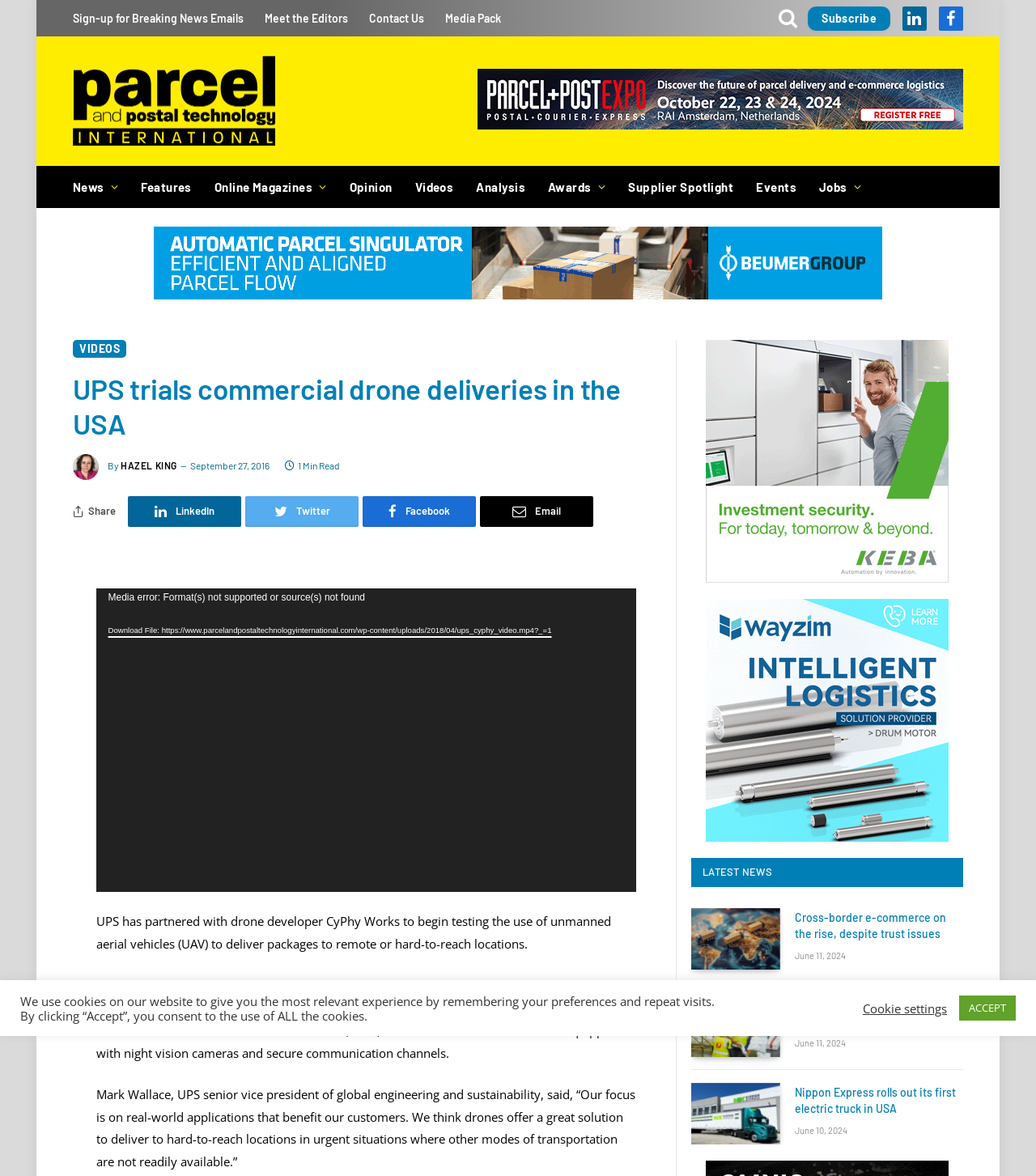Determine the bounding box coordinates of the clickable region to execute the instruction: "Share the article 'UPS trials commercial drone deliveries in the USA'". The coordinates should be four float numbers between 0 and 1, denoted as [left, top, right, bottom].

[0.085, 0.429, 0.112, 0.44]